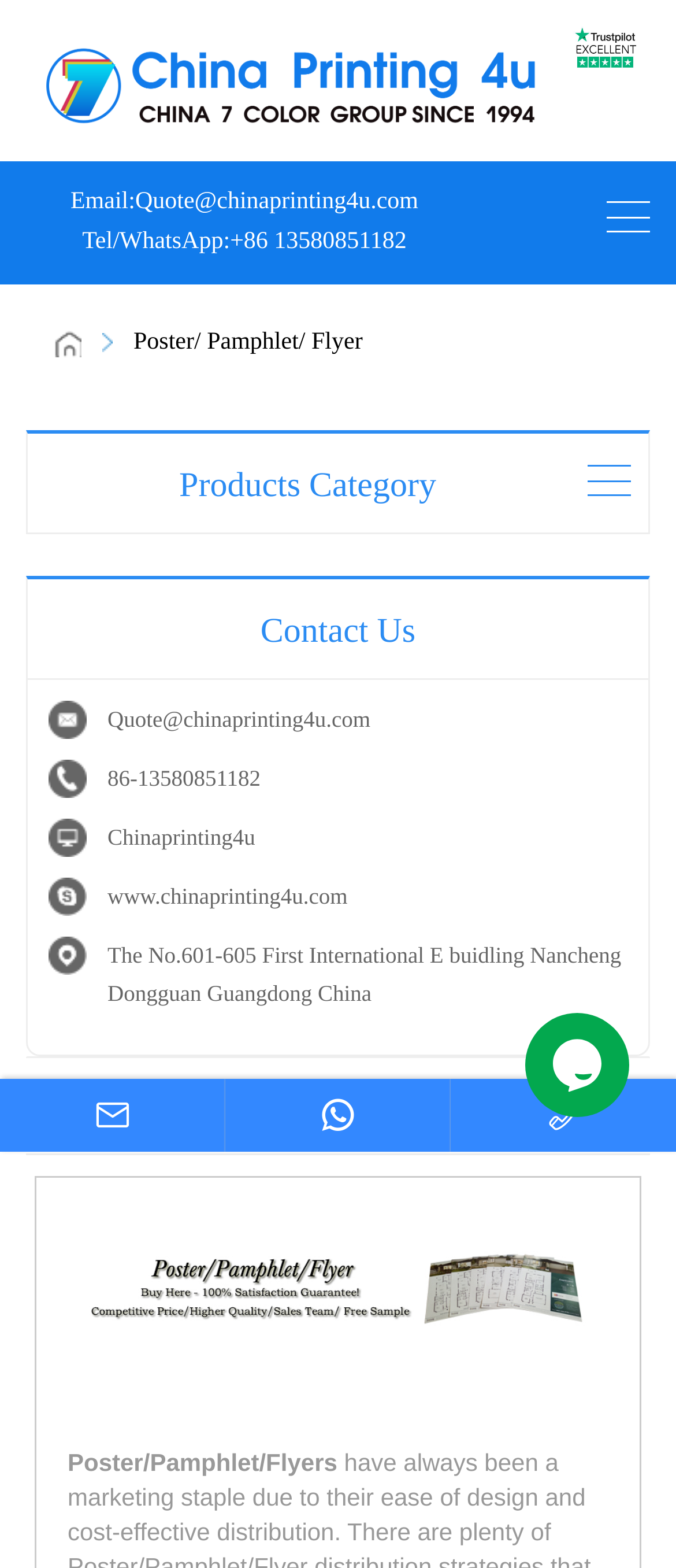Identify the bounding box coordinates for the element you need to click to achieve the following task: "Visit the website". The coordinates must be four float values ranging from 0 to 1, formatted as [left, top, right, bottom].

[0.159, 0.563, 0.514, 0.58]